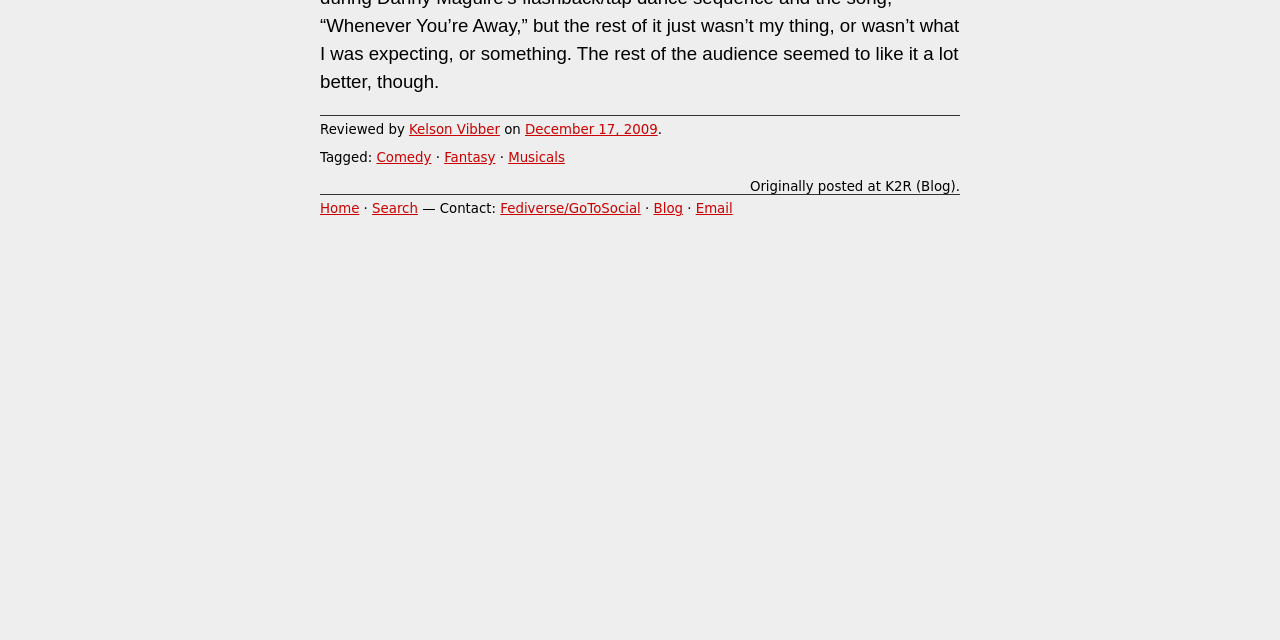Locate the bounding box of the user interface element based on this description: "Blog".

[0.511, 0.315, 0.534, 0.338]